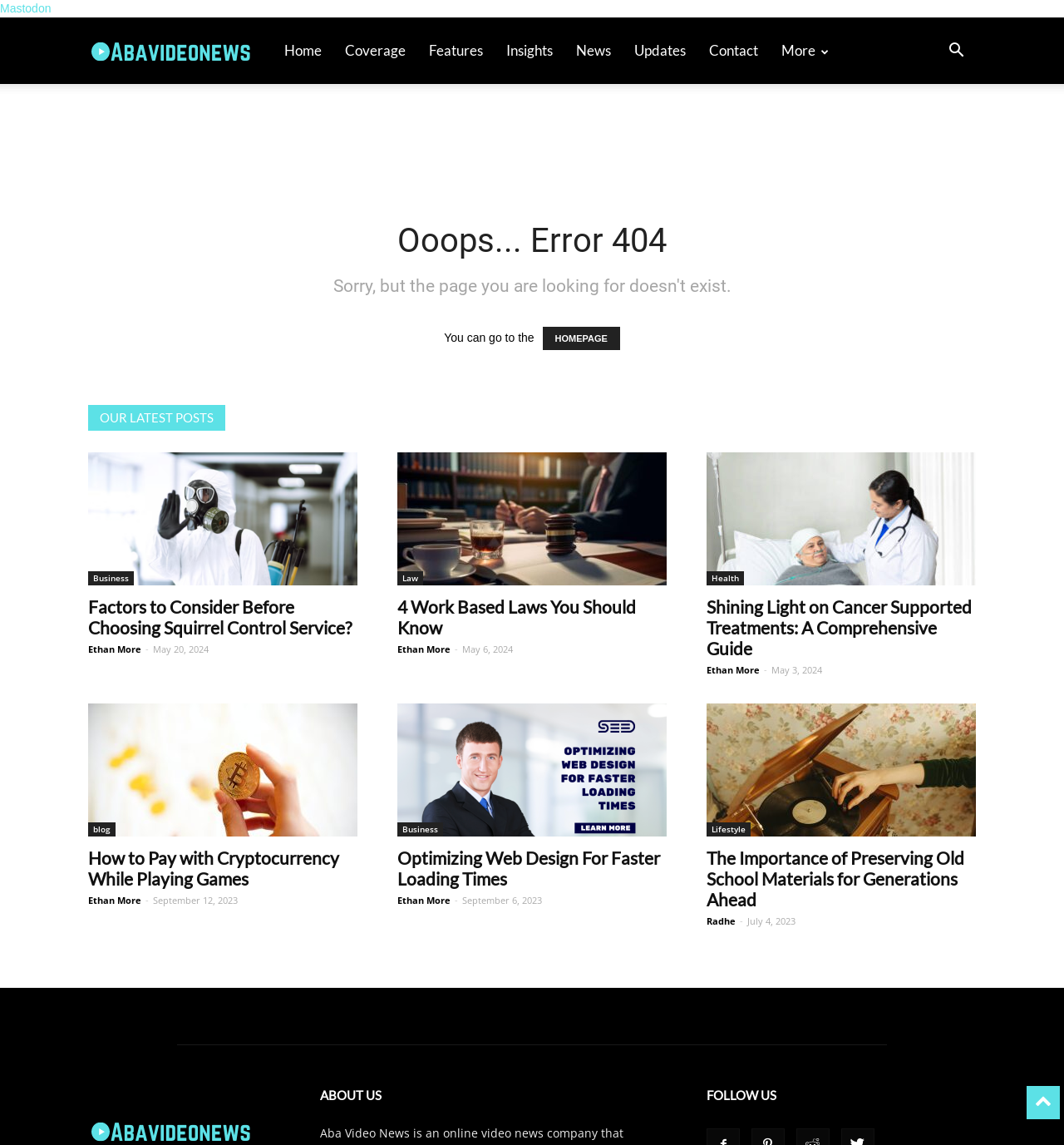Determine the bounding box coordinates for the element that should be clicked to follow this instruction: "explore more features". The coordinates should be given as four float numbers between 0 and 1, in the format [left, top, right, bottom].

[0.723, 0.015, 0.791, 0.073]